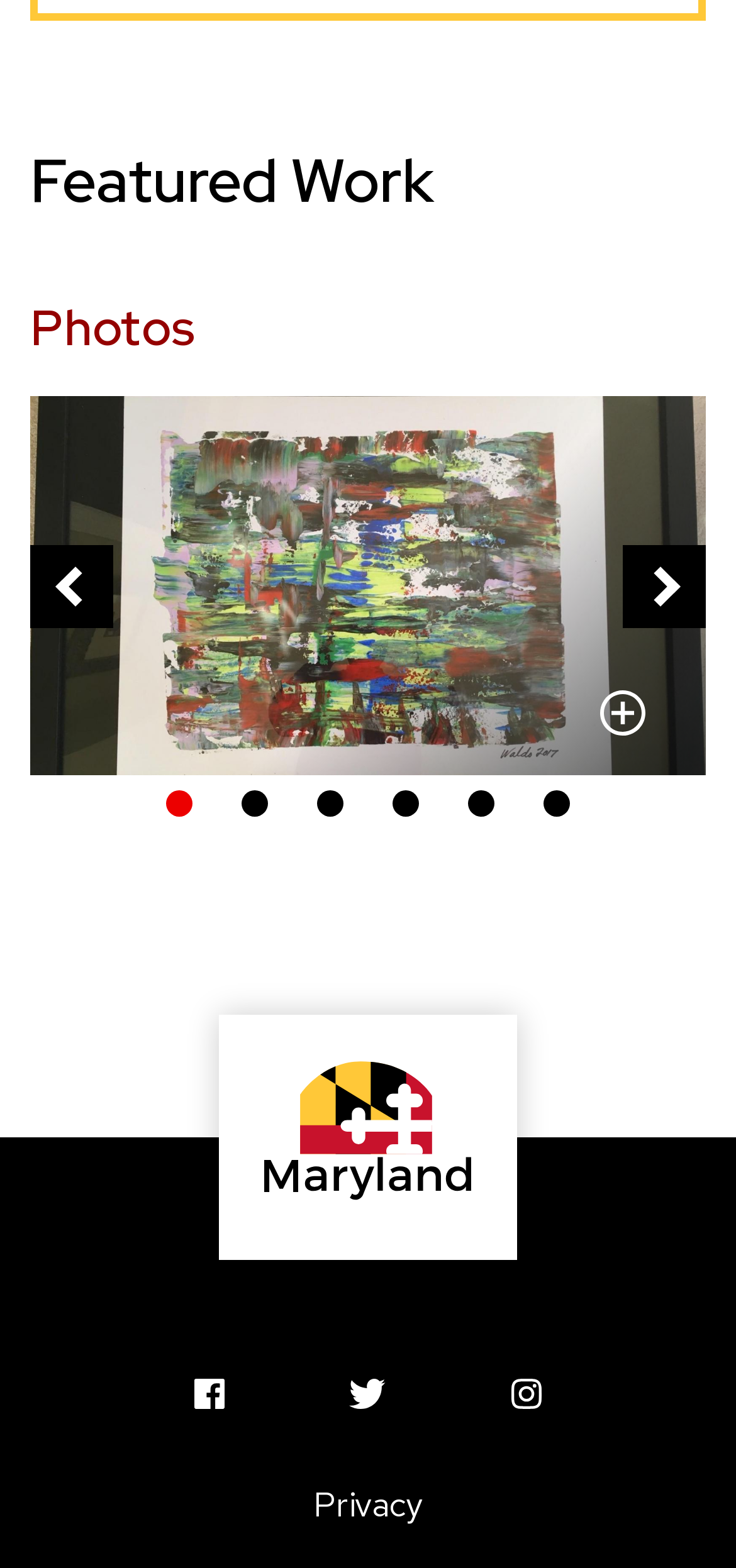Please determine the bounding box coordinates of the element's region to click in order to carry out the following instruction: "Visit MSAC Facebook Profile". The coordinates should be four float numbers between 0 and 1, i.e., [left, top, right, bottom].

[0.244, 0.87, 0.326, 0.909]